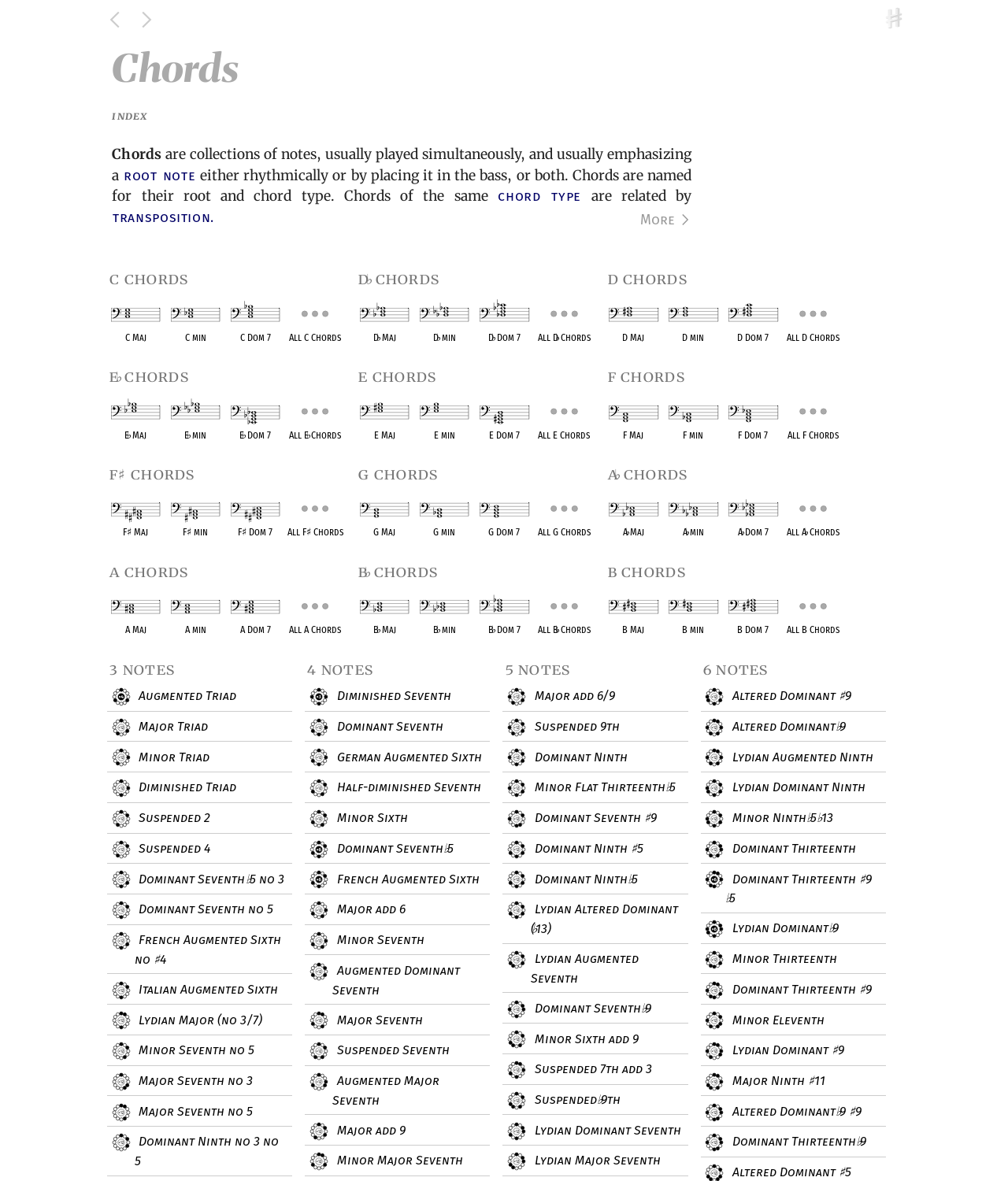Provide a thorough and detailed response to the question by examining the image: 
What is the purpose of the 'More' link?

The 'More' link is likely intended to reveal additional content or information related to the topic at hand. Its placement and formatting suggest that it's a toggle to expand or collapse content.